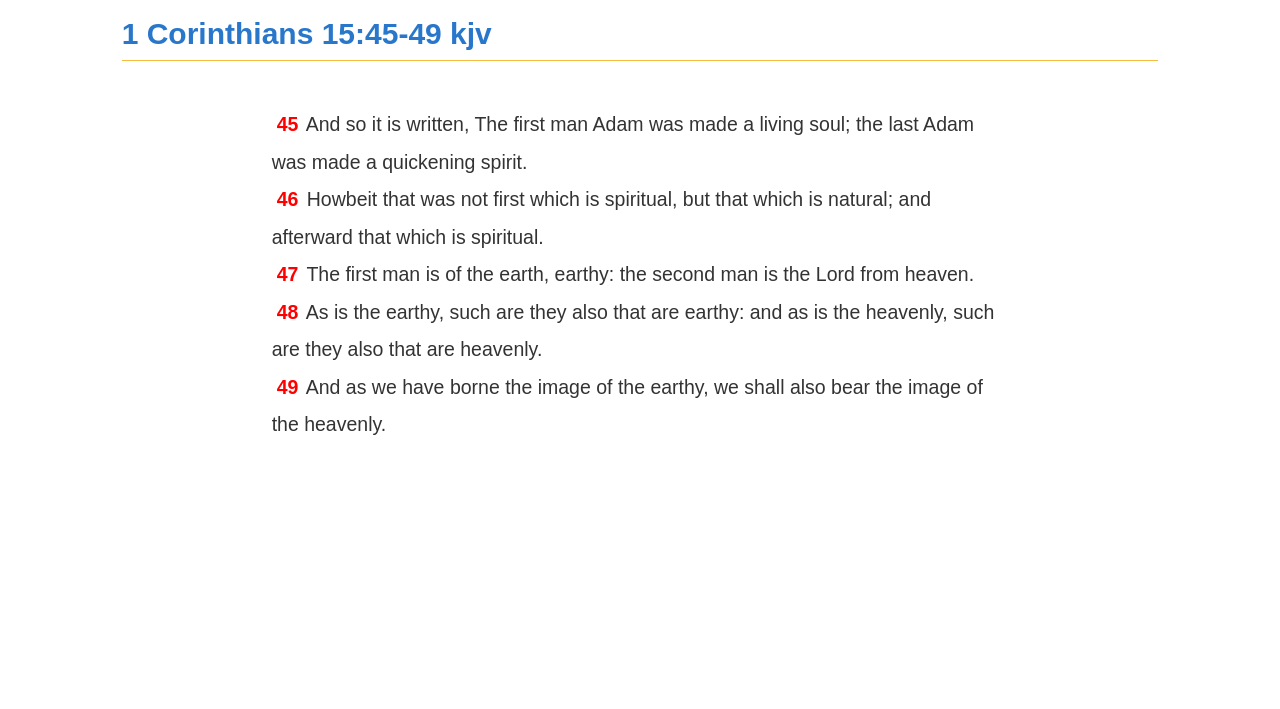What is the first man Adam made of?
Please look at the screenshot and answer in one word or a short phrase.

a living soul